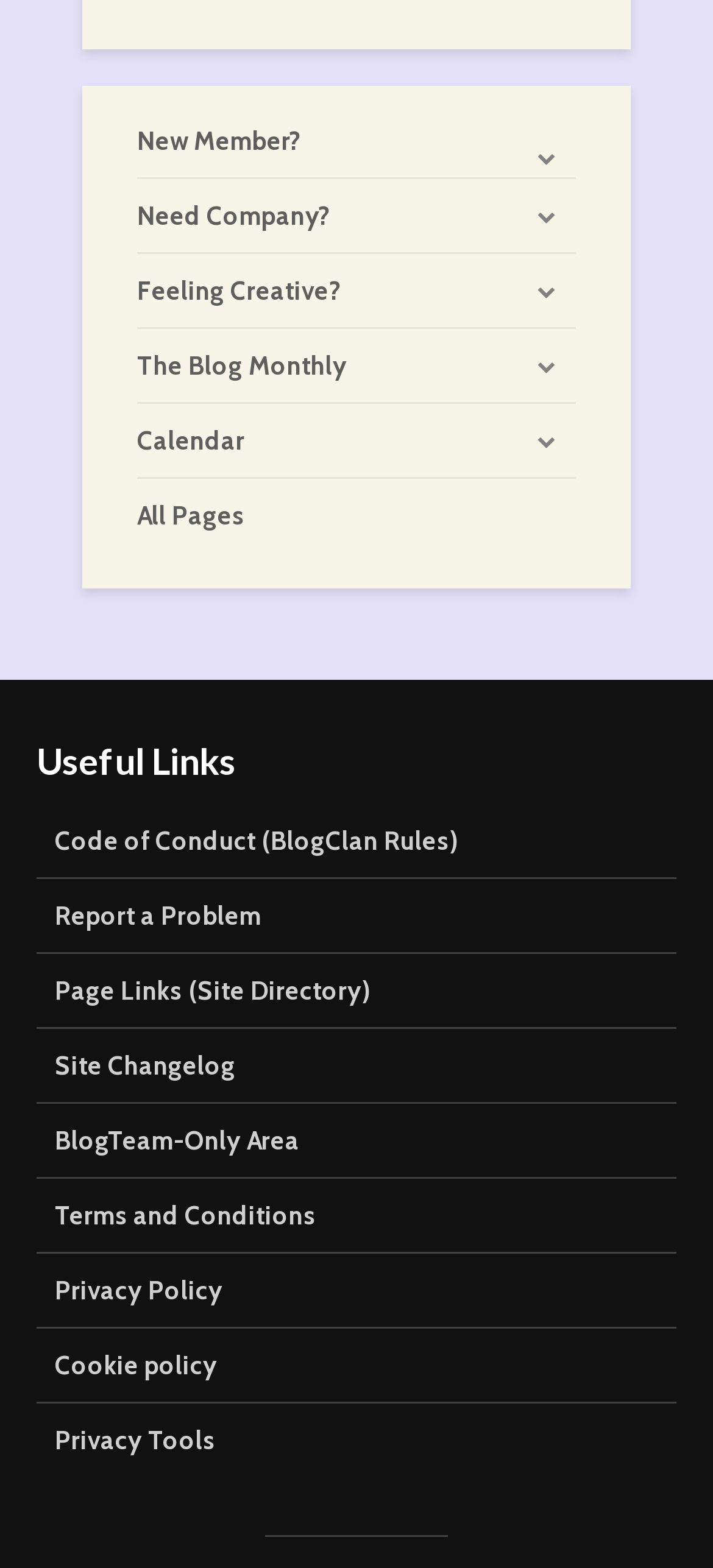Provide the bounding box coordinates for the area that should be clicked to complete the instruction: "Read 'The Blog Monthly'".

[0.192, 0.21, 0.808, 0.258]